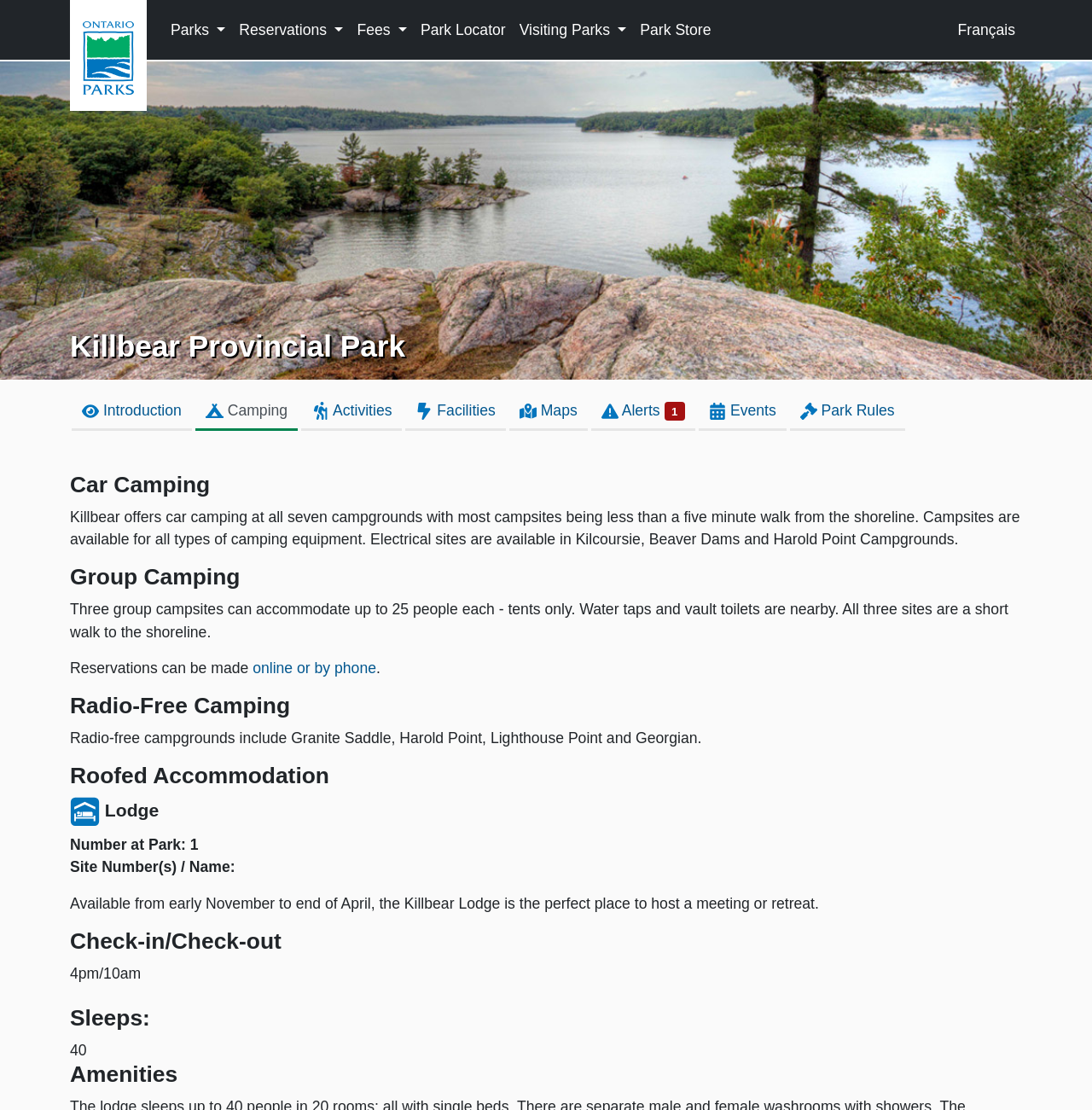Describe all the visual and textual components of the webpage comprehensively.

The webpage is about camping at Killbear Provincial Park. At the top left, there is an image of the Ontario Parks logo, accompanied by a link to "Ontario Parks". Next to it, there are several buttons and links, including "Parks", "Reservations", "Fees", "Park Locator", "Visiting Parks", and "Park Store", which are likely part of the website's navigation menu. On the top right, there is a link to "Français", suggesting that the website is available in French.

Below the navigation menu, there is a large image of Killbear Provincial Park, taking up the full width of the page. Above the image, there is a heading that reads "Killbear Provincial Park". Below the image, there are several links to different sections of the webpage, including "Introduction", "Camping", "Activities", "Facilities", "Maps", "Alerts 1", "Events", and "Park Rules".

The main content of the webpage is divided into several sections, each with its own heading. The first section is about car camping, which offers campsites with electrical hookups in some campgrounds. The second section is about group camping, which has three sites that can accommodate up to 25 people each. The third section is about radio-free camping, which includes four campgrounds. The fourth section is about roofed accommodation, which includes a lodge that can be rented for meetings or retreats.

Each section has a brief description of the camping options, including details about the campsites, amenities, and reservation policies. There are also several images and headings throughout the webpage, which help to break up the text and make the content more readable. Overall, the webpage provides a comprehensive overview of the camping options available at Killbear Provincial Park.